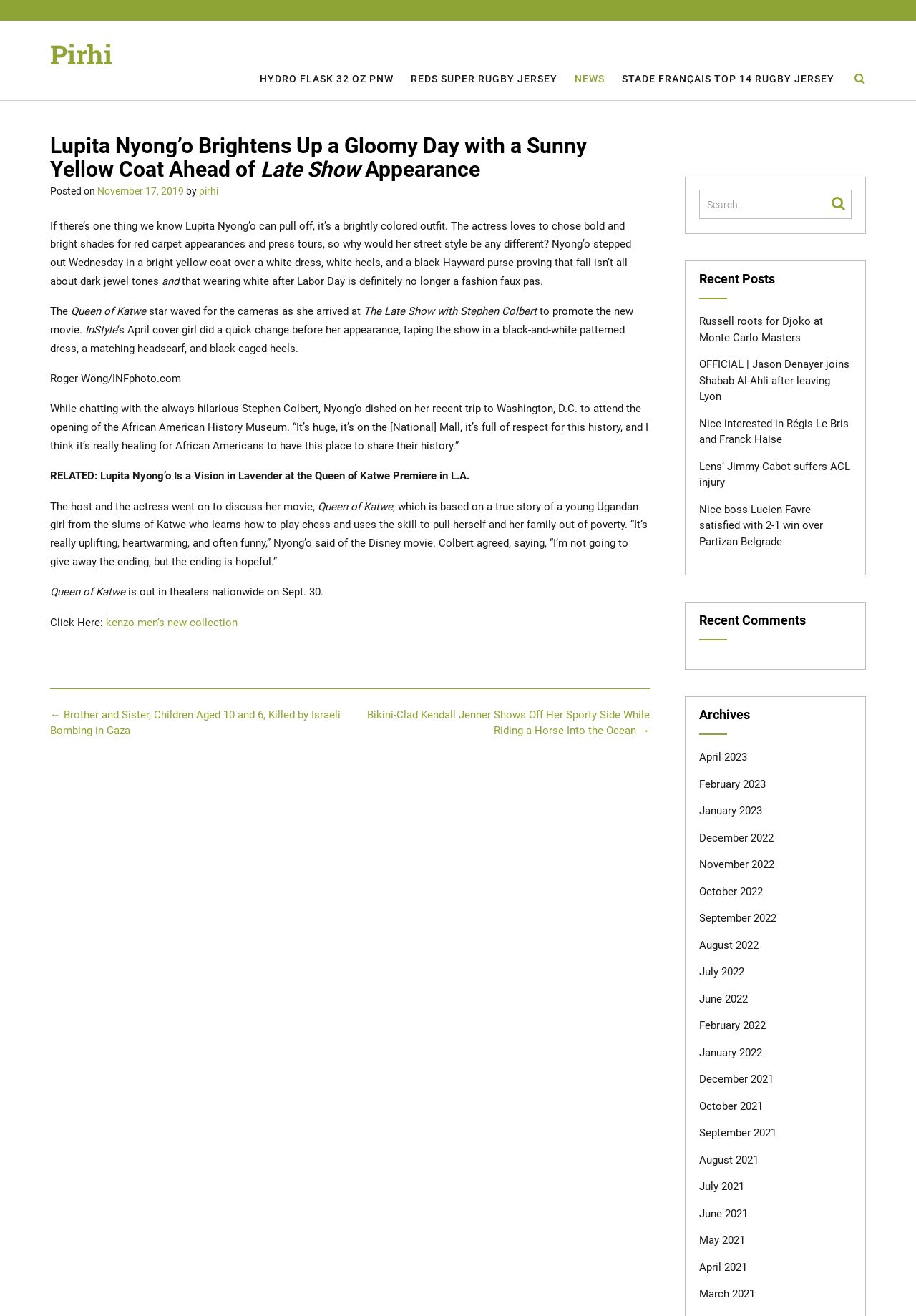What is Lupita Nyong'o wearing?
Please provide a single word or phrase in response based on the screenshot.

a bright yellow coat